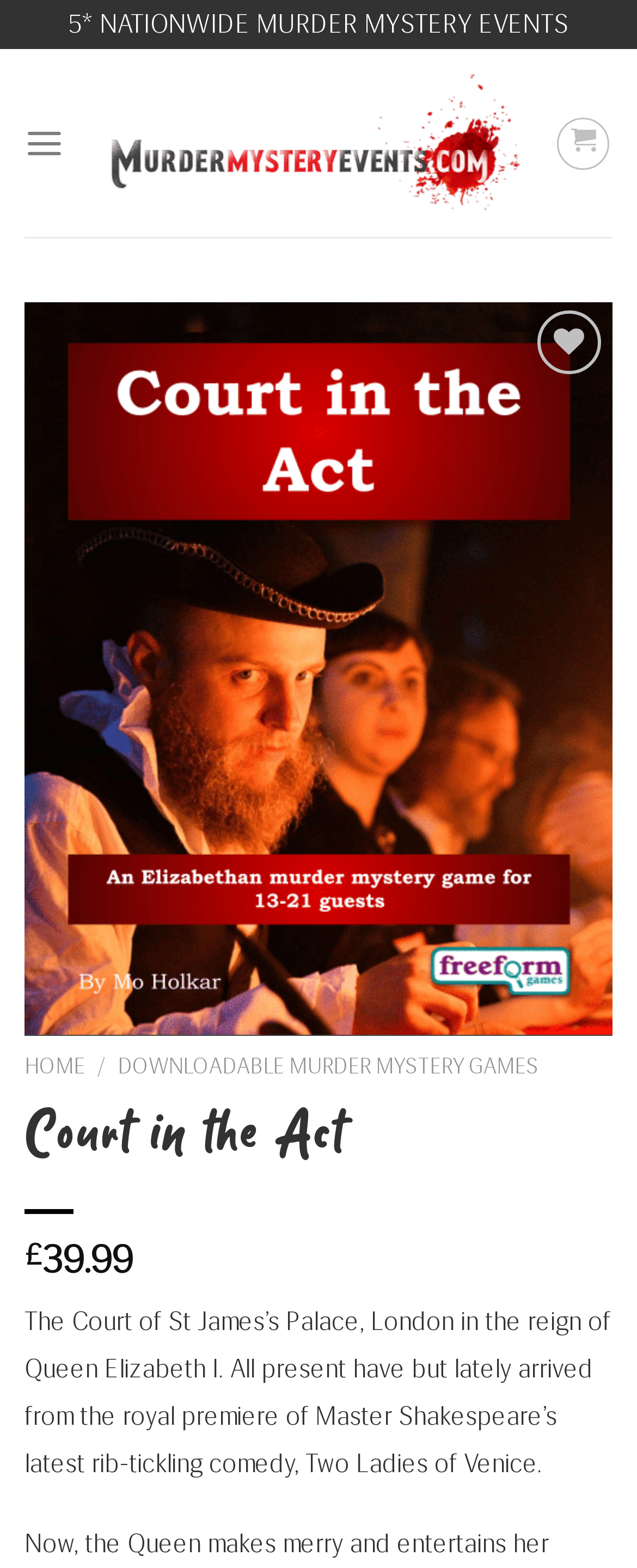Locate the bounding box coordinates of the area where you should click to accomplish the instruction: "Go to HOME".

[0.038, 0.672, 0.133, 0.688]